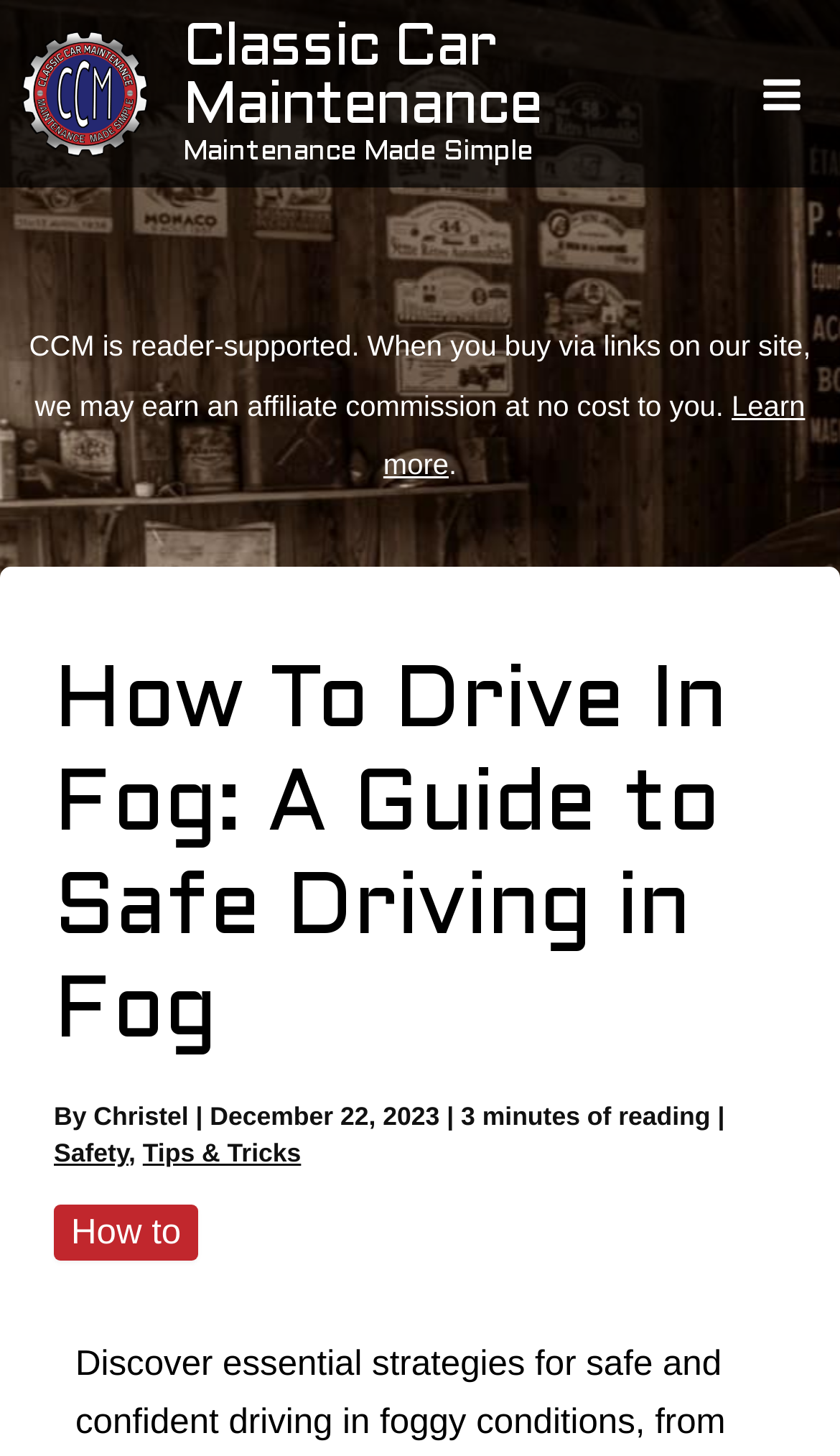Locate the UI element described as follows: "Main Menu". Return the bounding box coordinates as four float numbers between 0 and 1 in the order [left, top, right, bottom].

[0.904, 0.032, 0.987, 0.098]